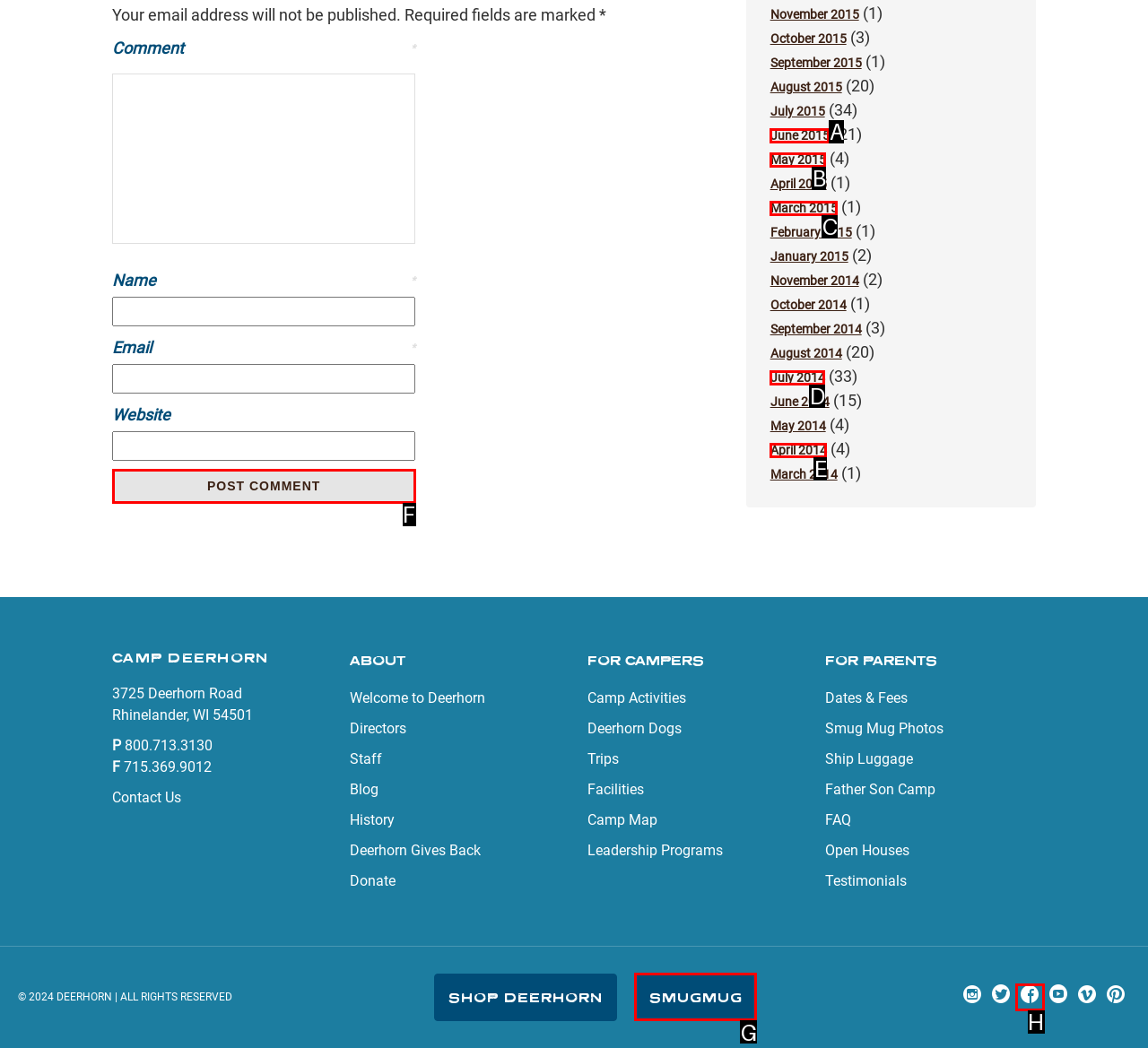Determine which UI element you should click to perform the task: Click the 'Post Comment' button
Provide the letter of the correct option from the given choices directly.

F